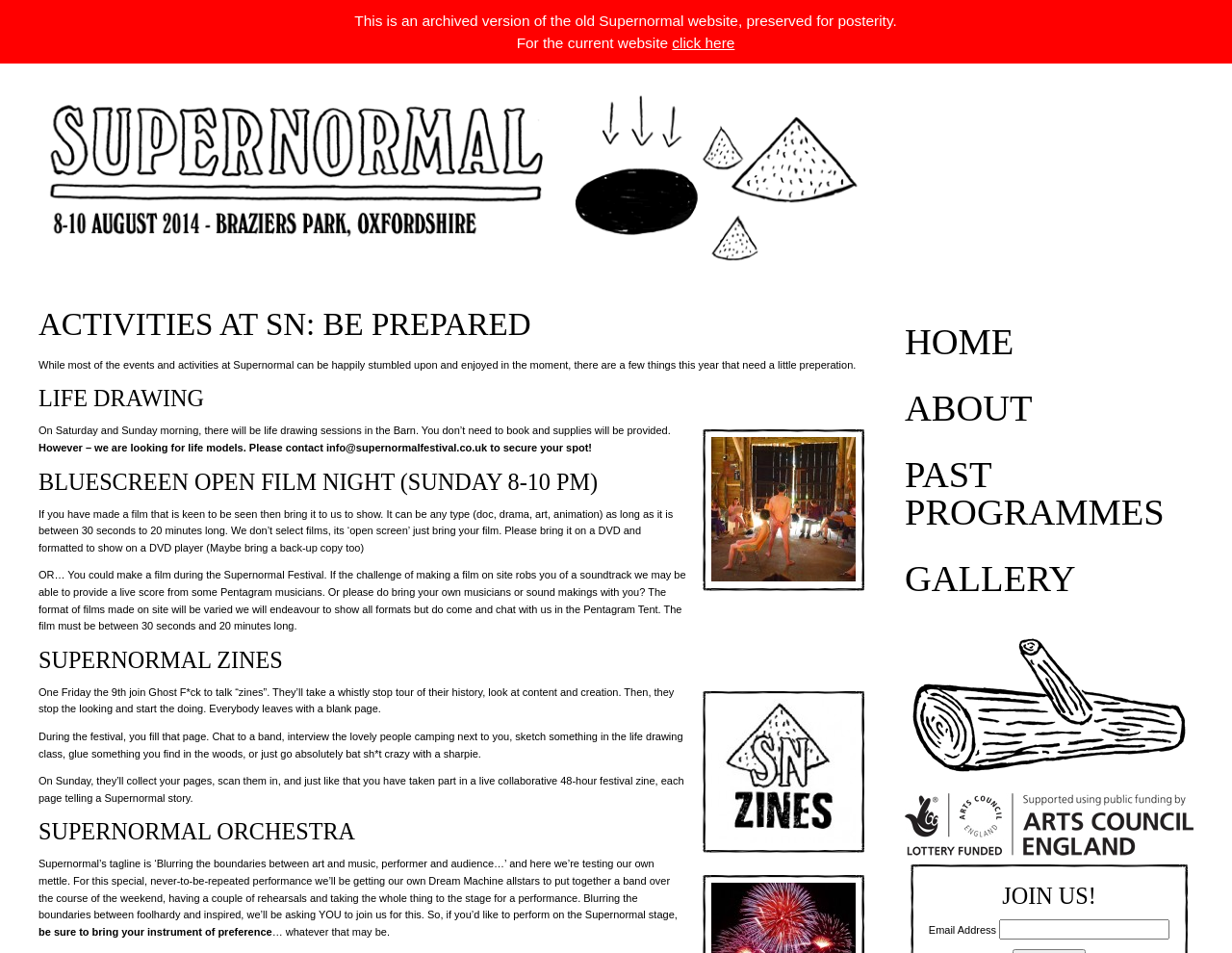Give a succinct answer to this question in a single word or phrase: 
What is the purpose of the life drawing sessions?

To provide life drawing activities